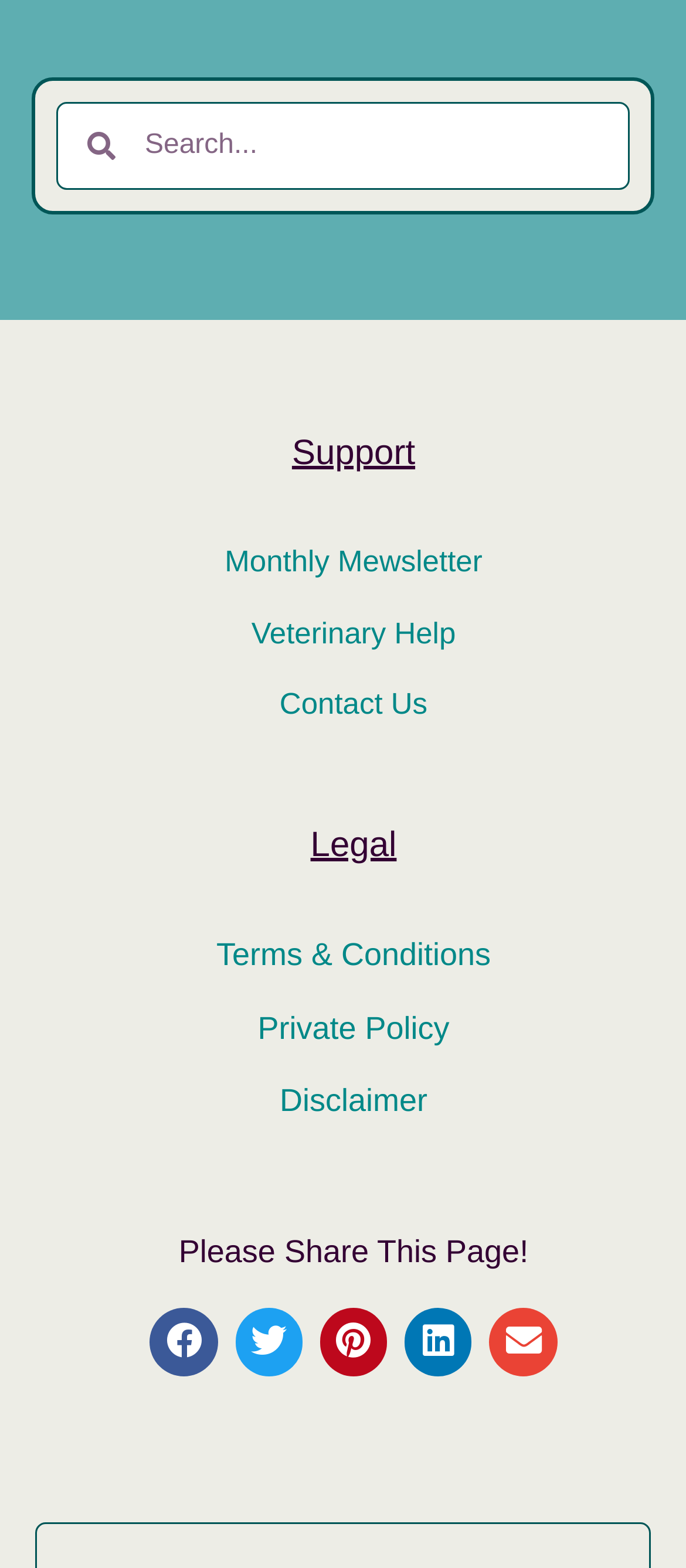Extract the bounding box coordinates for the HTML element that matches this description: "Disclaimer". The coordinates should be four float numbers between 0 and 1, i.e., [left, top, right, bottom].

[0.408, 0.691, 0.623, 0.714]